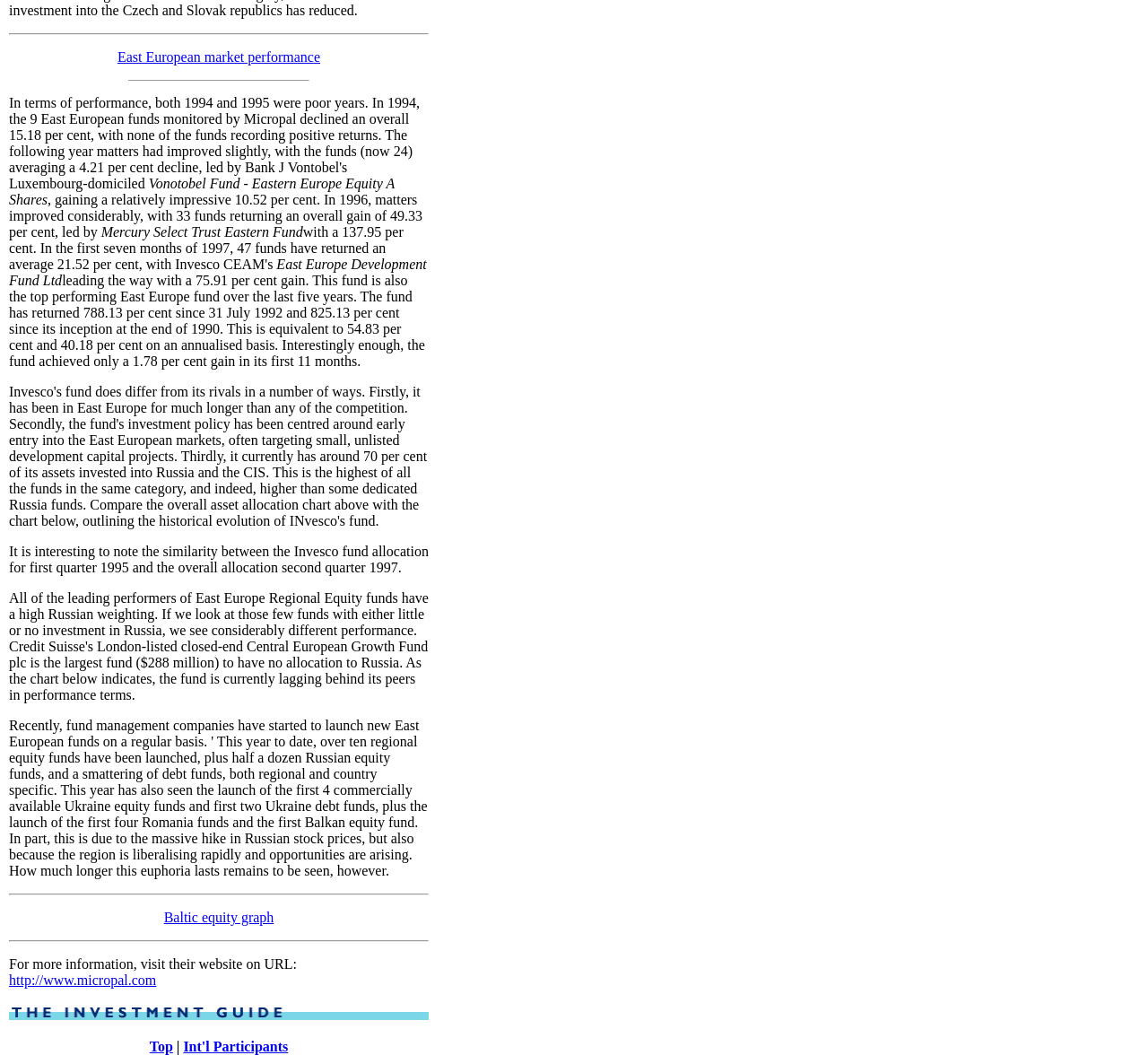Provide the bounding box coordinates for the UI element that is described as: "Top".

[0.13, 0.976, 0.151, 0.991]